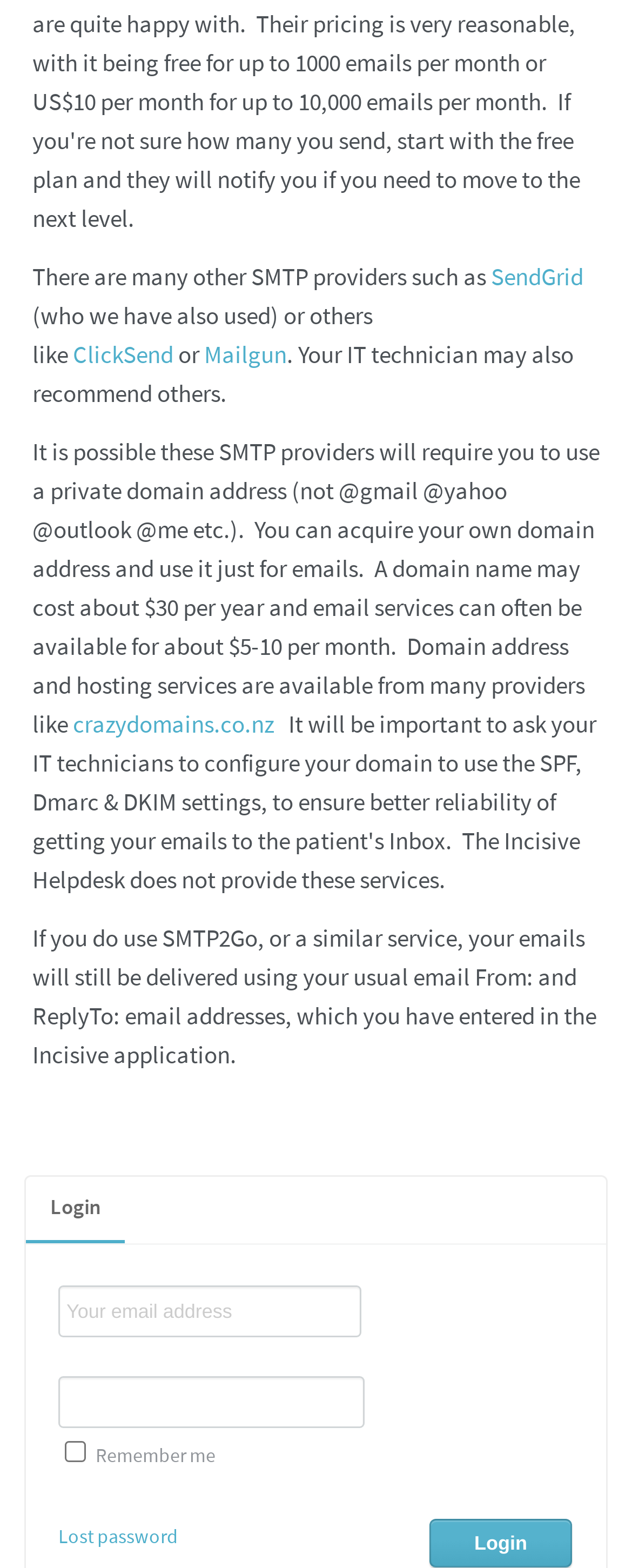What is the orientation of the separator?
Using the image as a reference, deliver a detailed and thorough answer to the question.

The separator element has an orientation of horizontal, indicating that it is used to separate elements horizontally on the webpage.